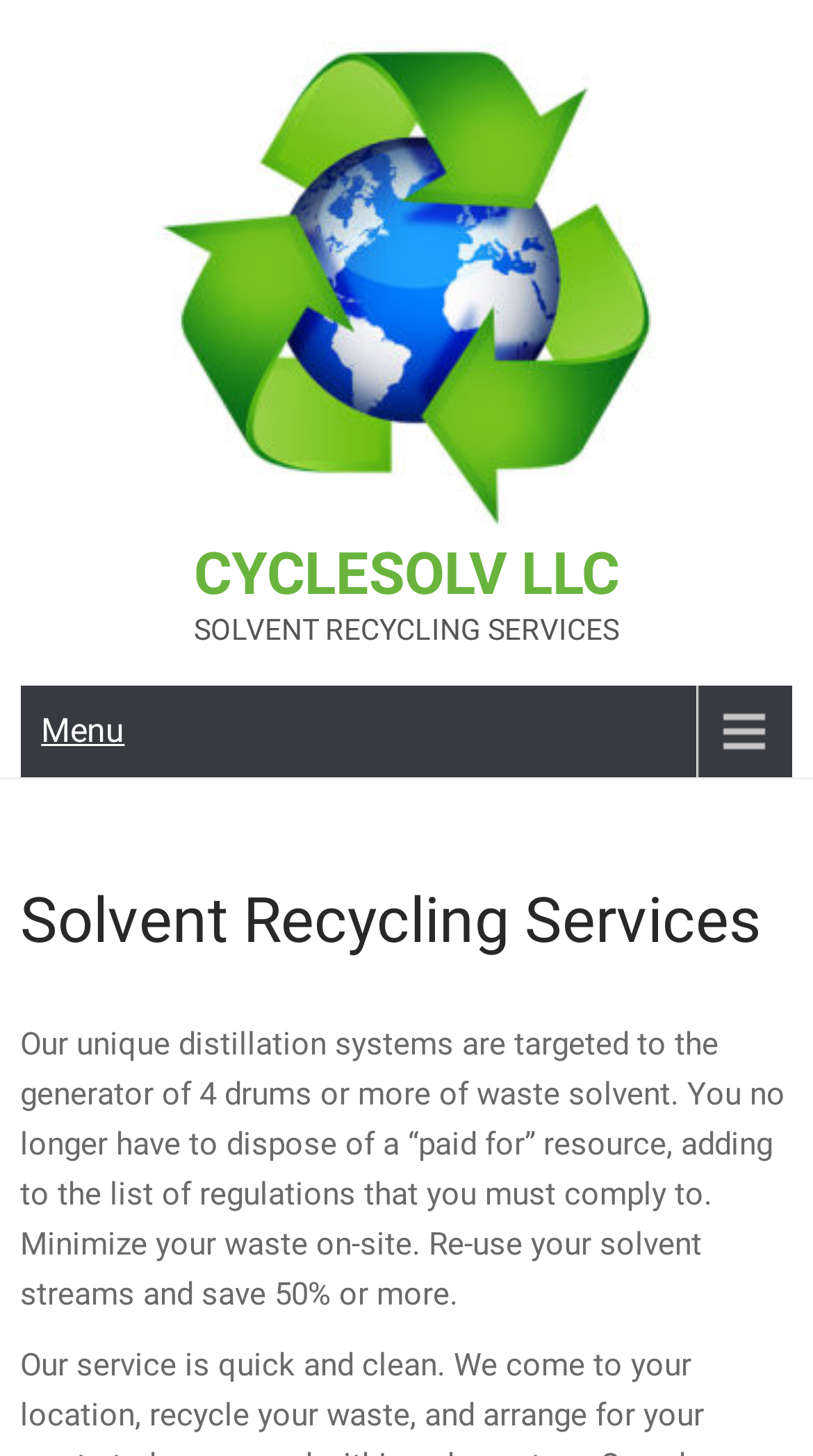Using the description: "Menu", identify the bounding box of the corresponding UI element in the screenshot.

[0.025, 0.471, 0.975, 0.534]